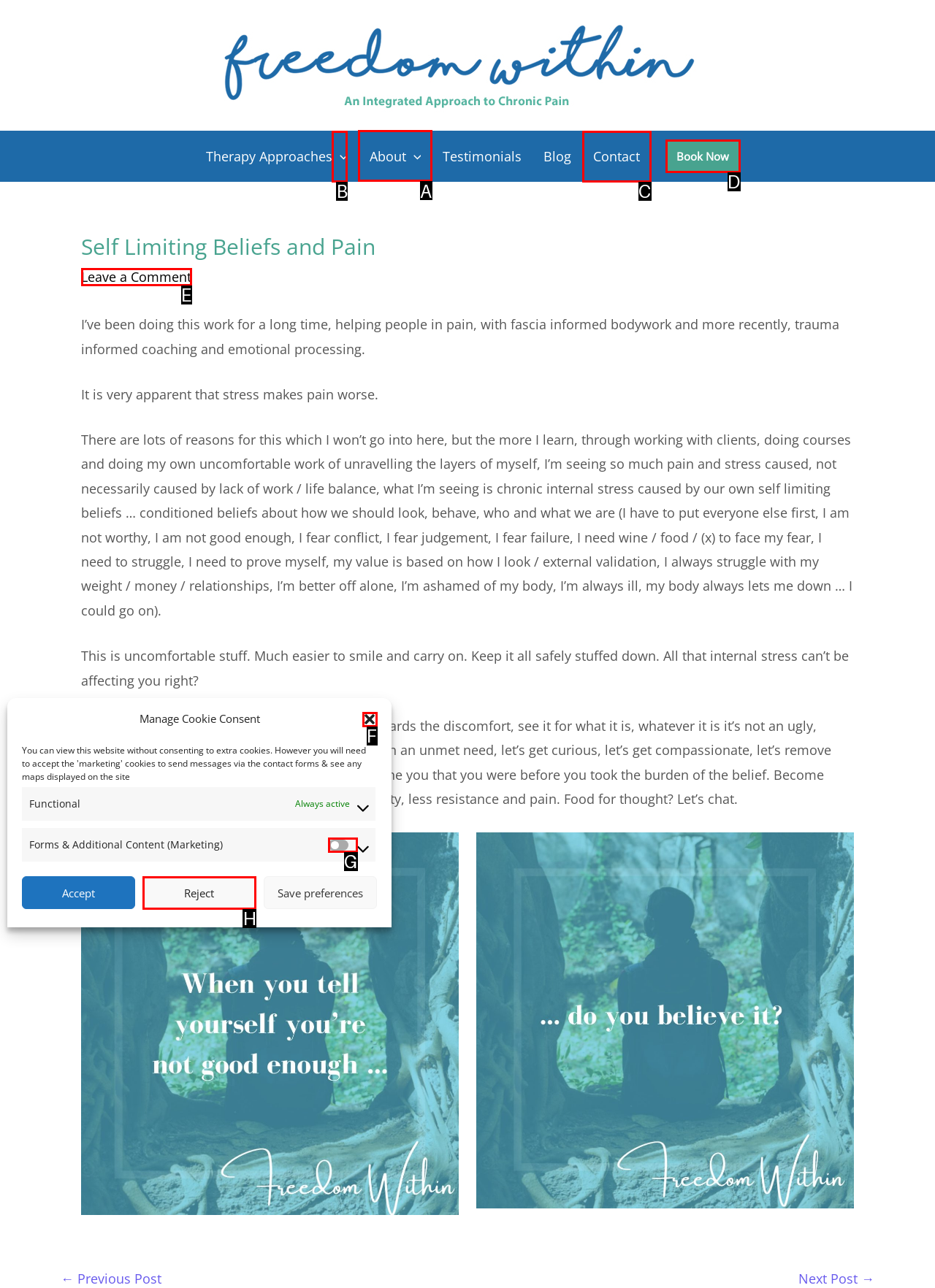Point out the option that needs to be clicked to fulfill the following instruction: Explore the 'About' section
Answer with the letter of the appropriate choice from the listed options.

A